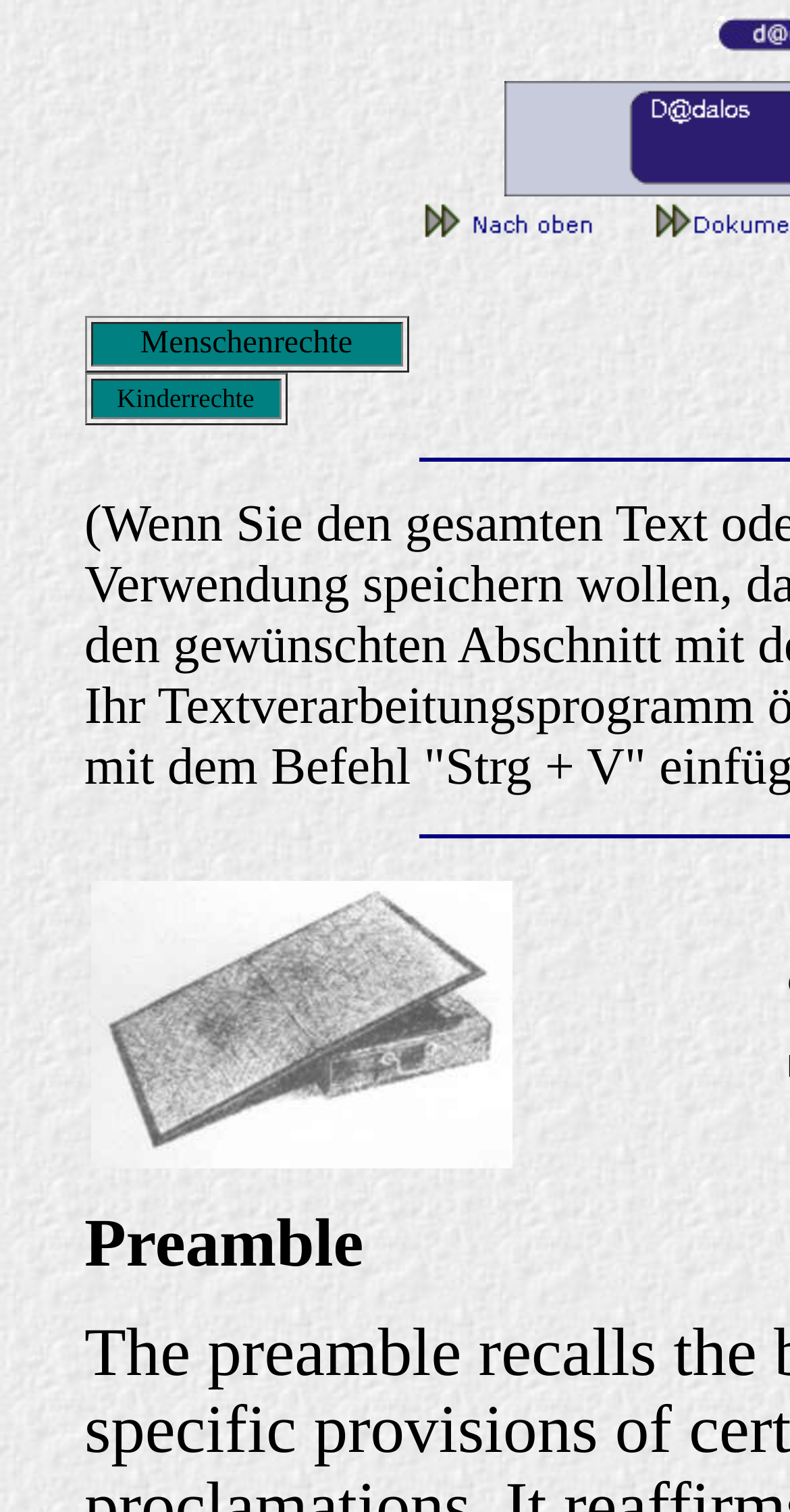How many images are on the page?
Please look at the screenshot and answer using one word or phrase.

2